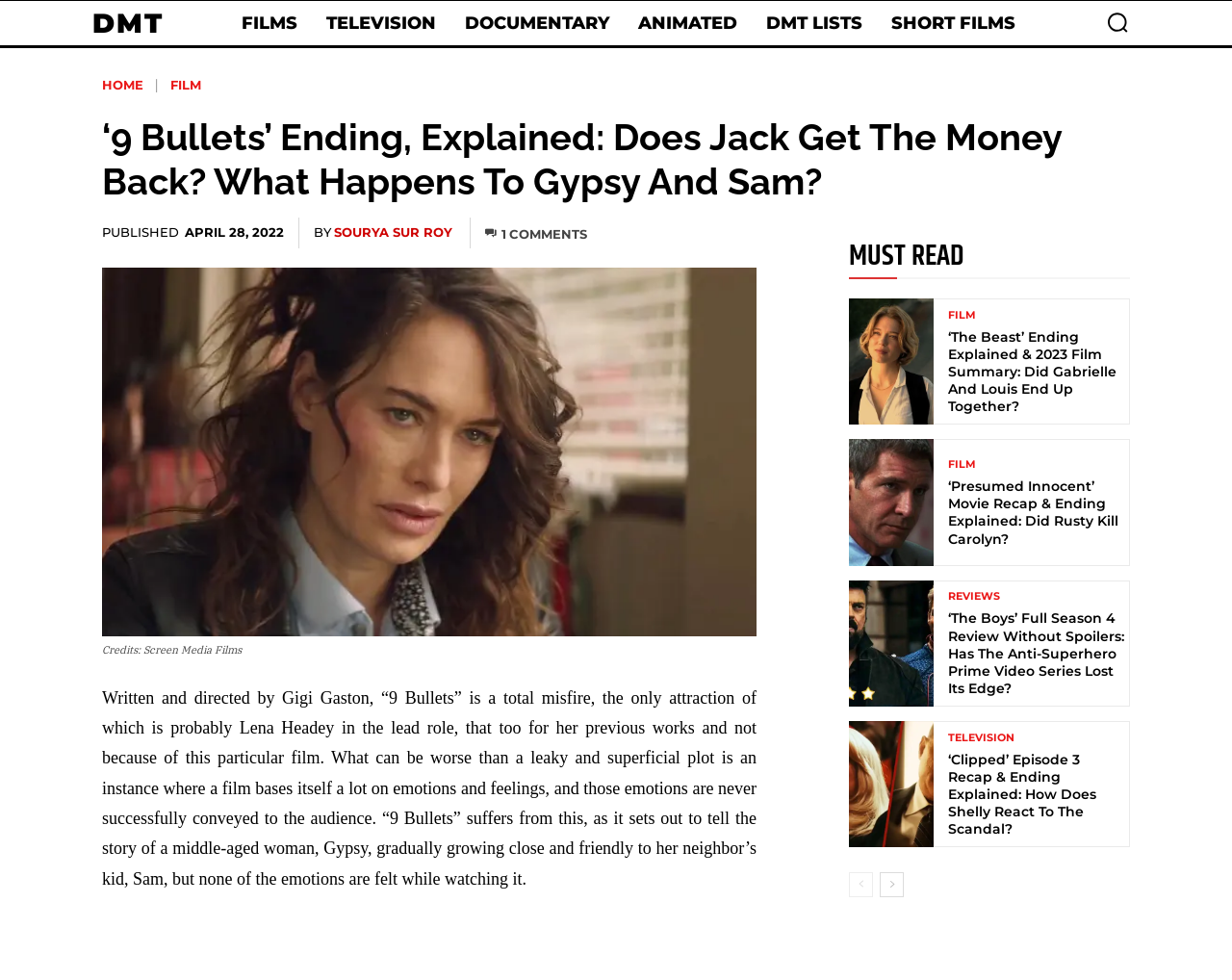How many comments does the article have?
Provide a concise answer using a single word or phrase based on the image.

1